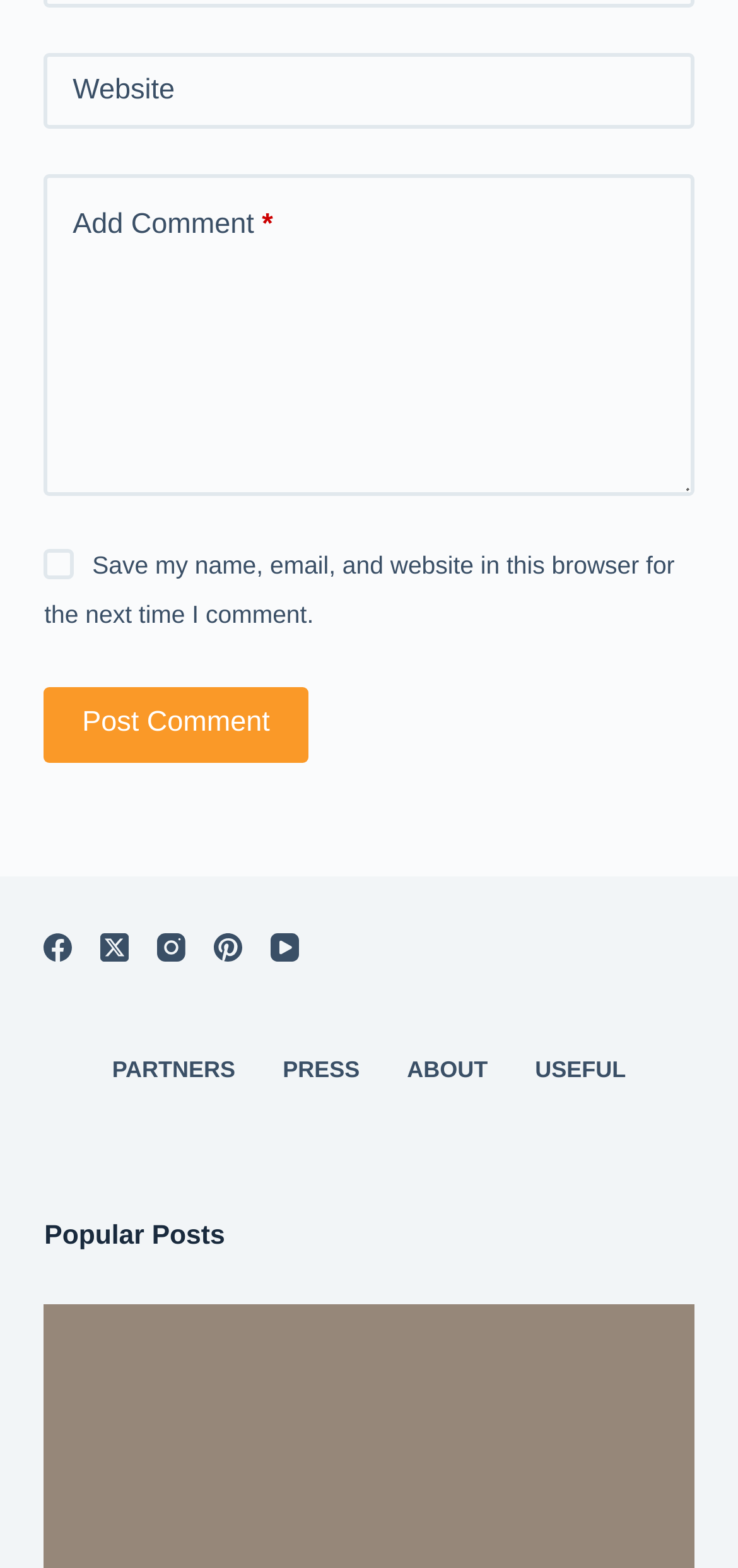What is the title of the section below the comment form?
By examining the image, provide a one-word or phrase answer.

Popular Posts